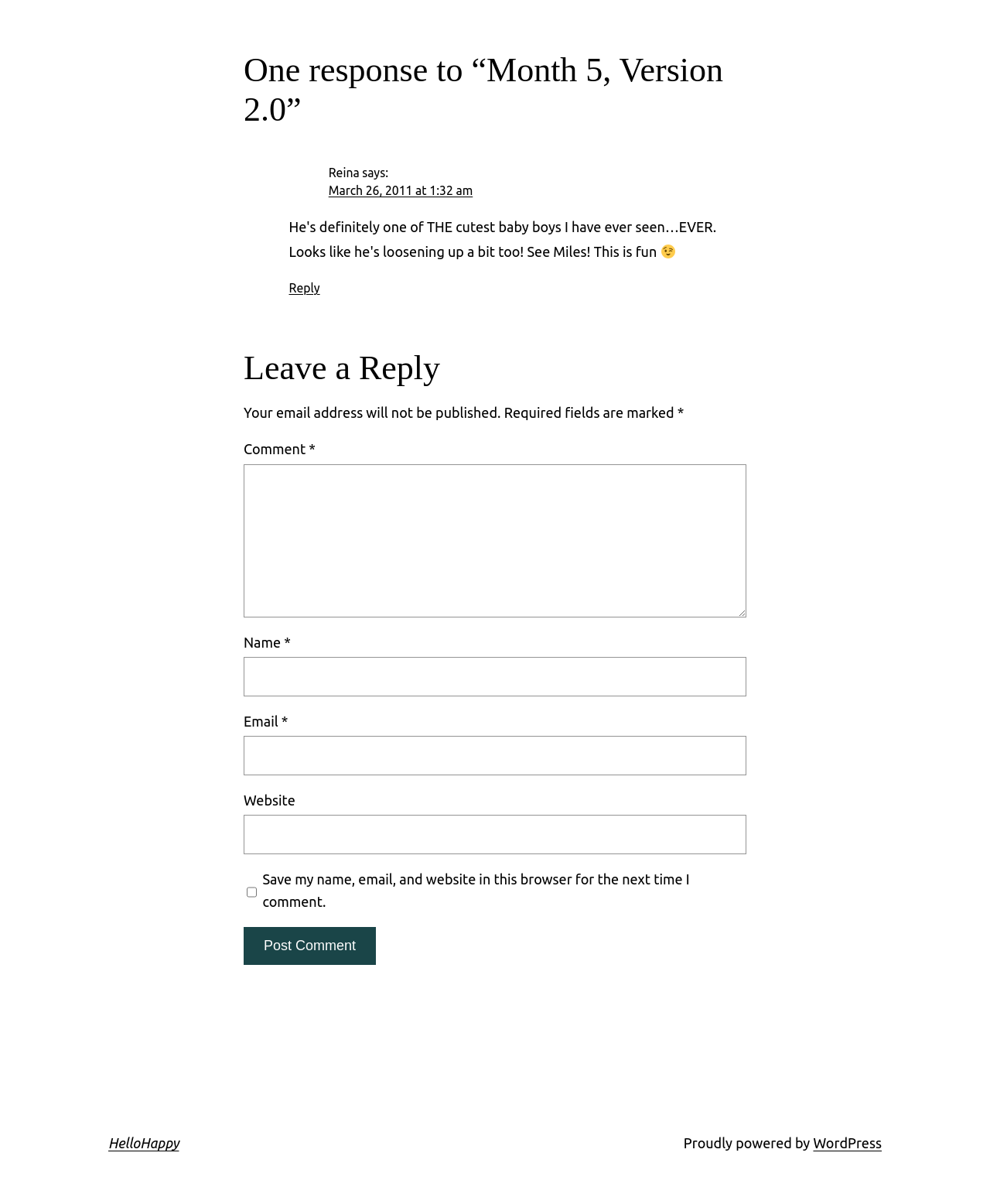From the webpage screenshot, identify the region described by name="submit" value="Post Comment". Provide the bounding box coordinates as (top-left x, top-left y, bottom-right x, bottom-right y), with each value being a floating point number between 0 and 1.

[0.246, 0.77, 0.38, 0.801]